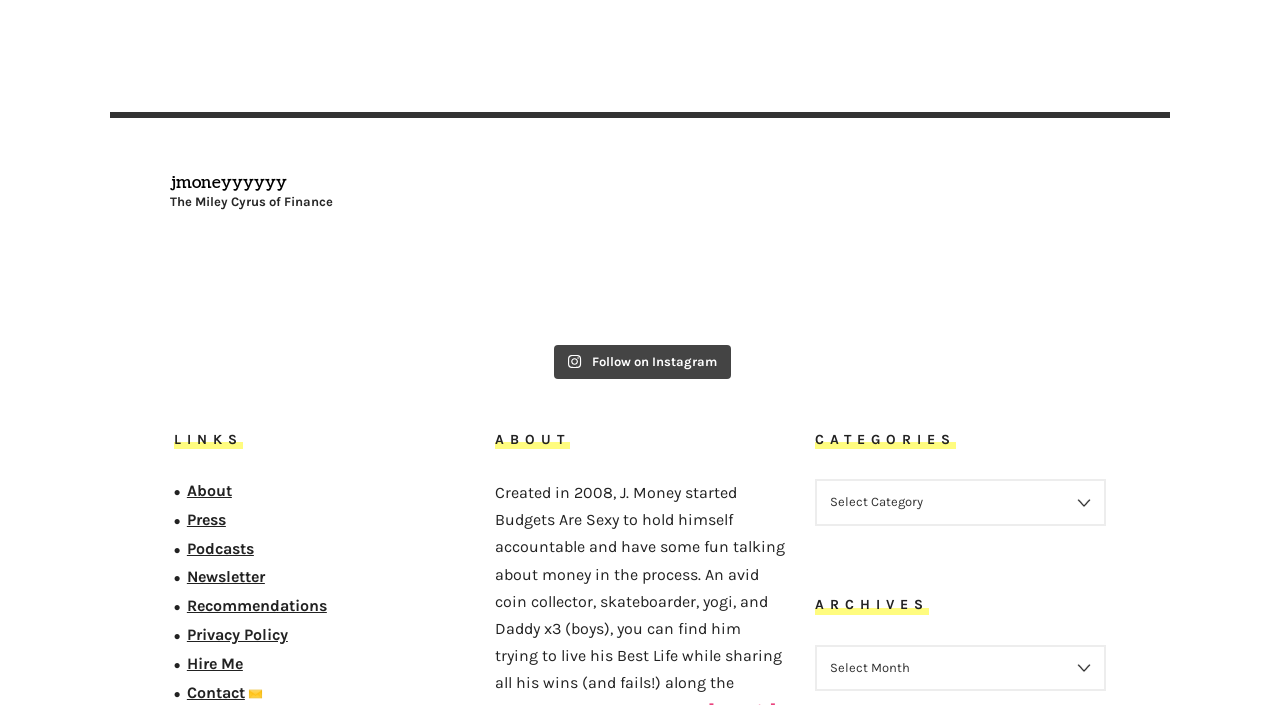Determine the bounding box coordinates in the format (top-left x, top-left y, bottom-right x, bottom-right y). Ensure all values are floating point numbers between 0 and 1. Identify the bounding box of the UI element described by: Privacy Policy

[0.146, 0.887, 0.225, 0.914]